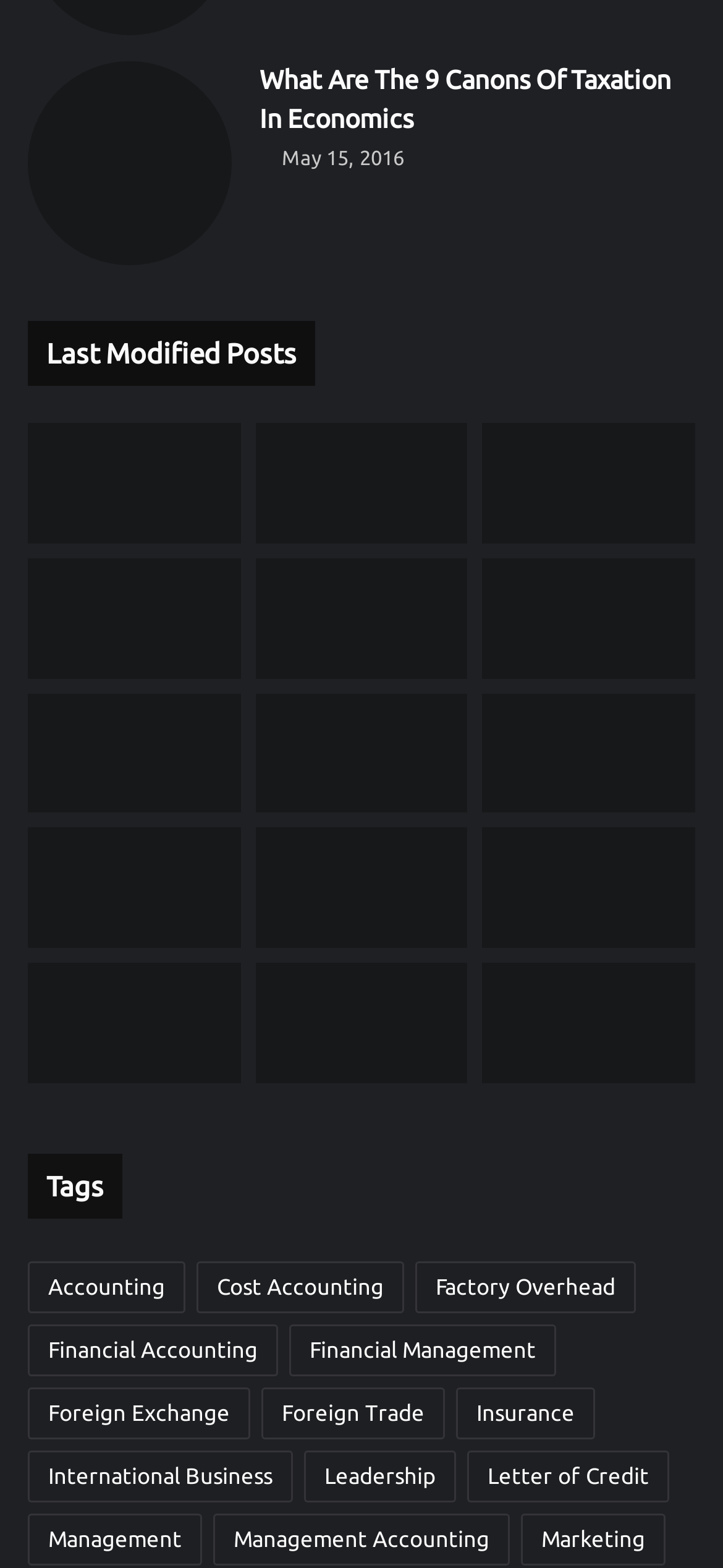Provide the bounding box coordinates in the format (top-left x, top-left y, bottom-right x, bottom-right y). All values are floating point numbers between 0 and 1. Determine the bounding box coordinate of the UI element described as: Letter of Credit

[0.646, 0.925, 0.926, 0.958]